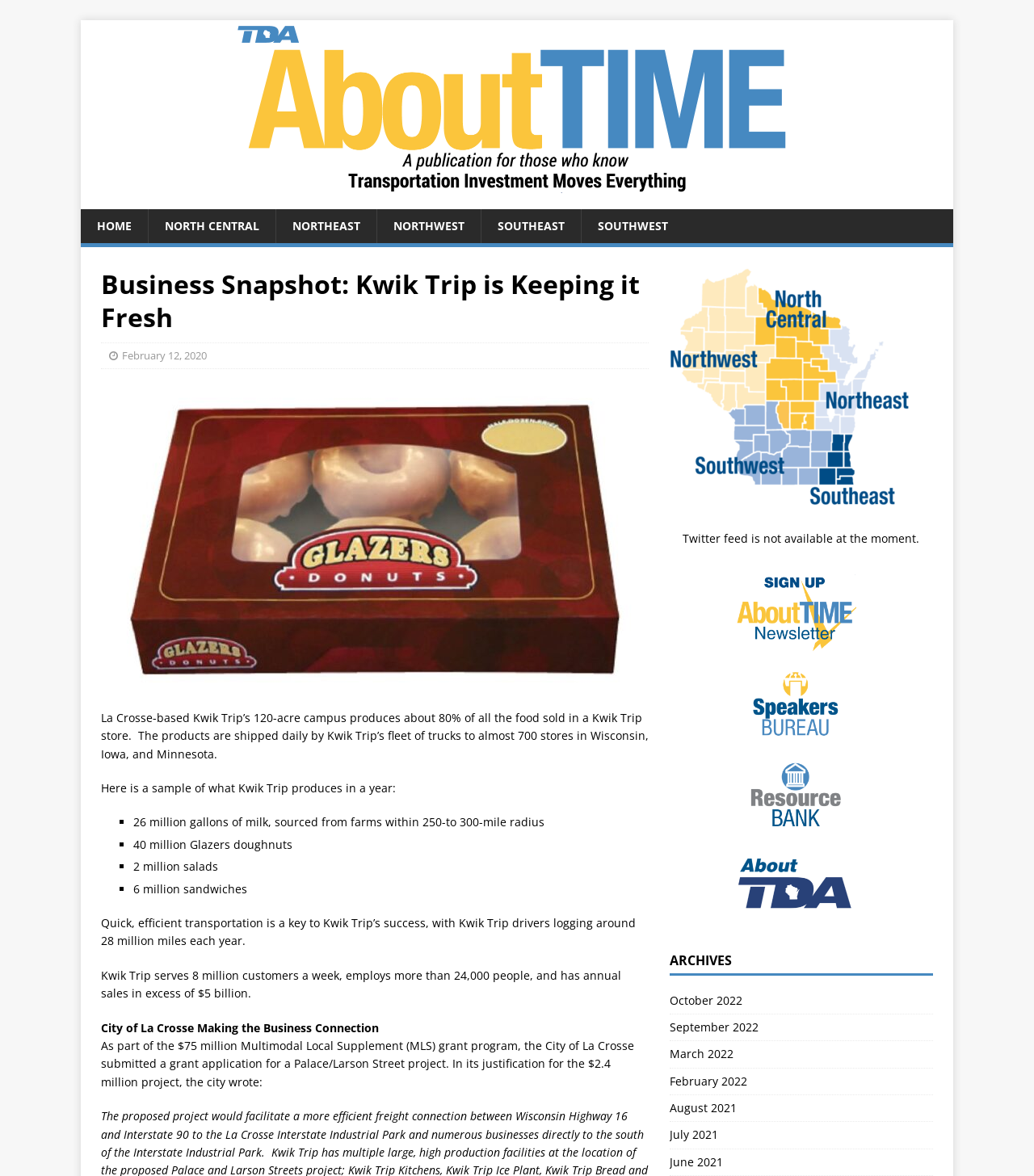Please identify the coordinates of the bounding box that should be clicked to fulfill this instruction: "Click on the 'February 12, 2020' link".

[0.118, 0.296, 0.2, 0.308]